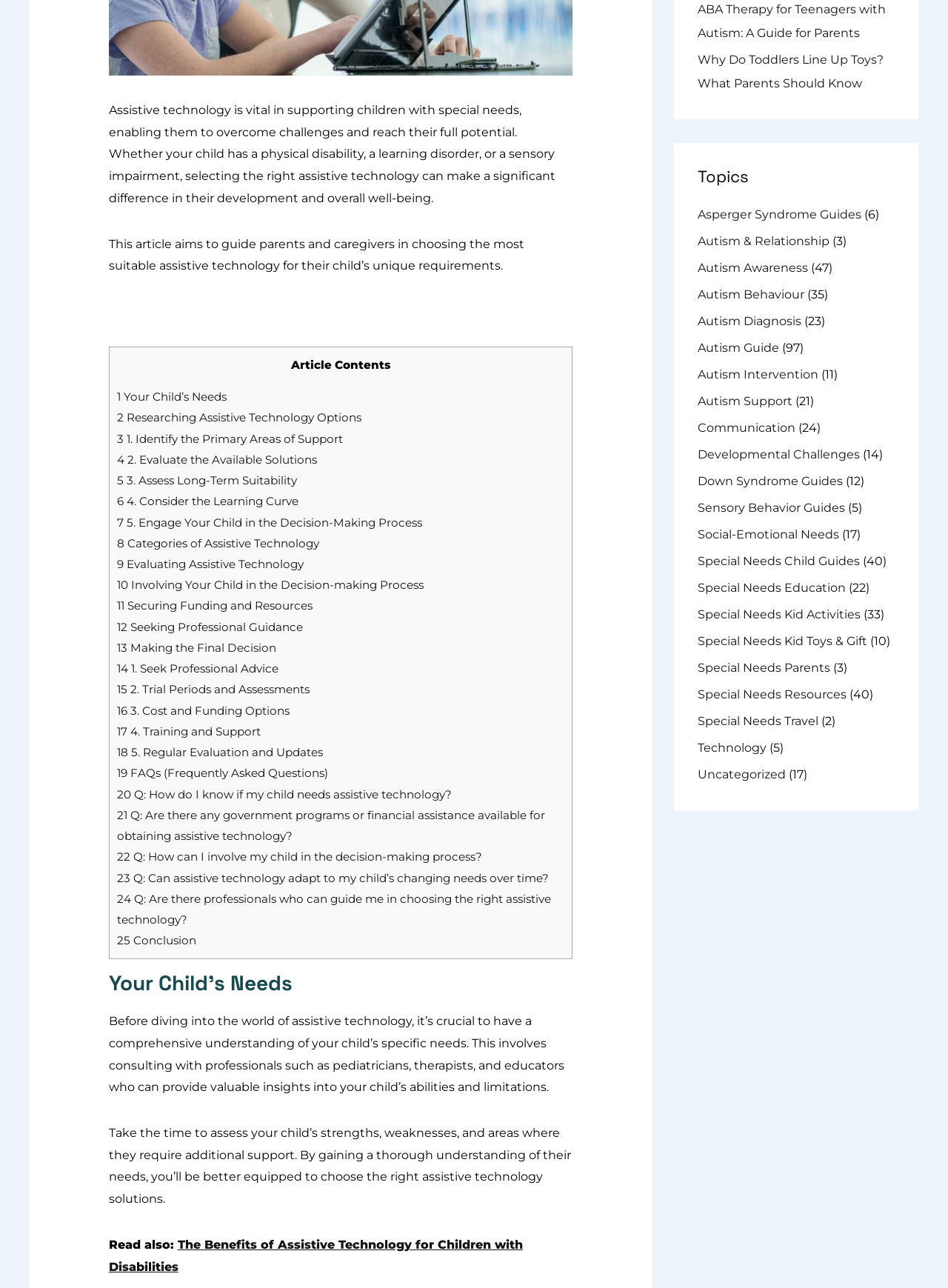Please provide the bounding box coordinate of the region that matches the element description: 12 Seeking Professional Guidance. Coordinates should be in the format (top-left x, top-left y, bottom-right x, bottom-right y) and all values should be between 0 and 1.

[0.123, 0.481, 0.319, 0.492]